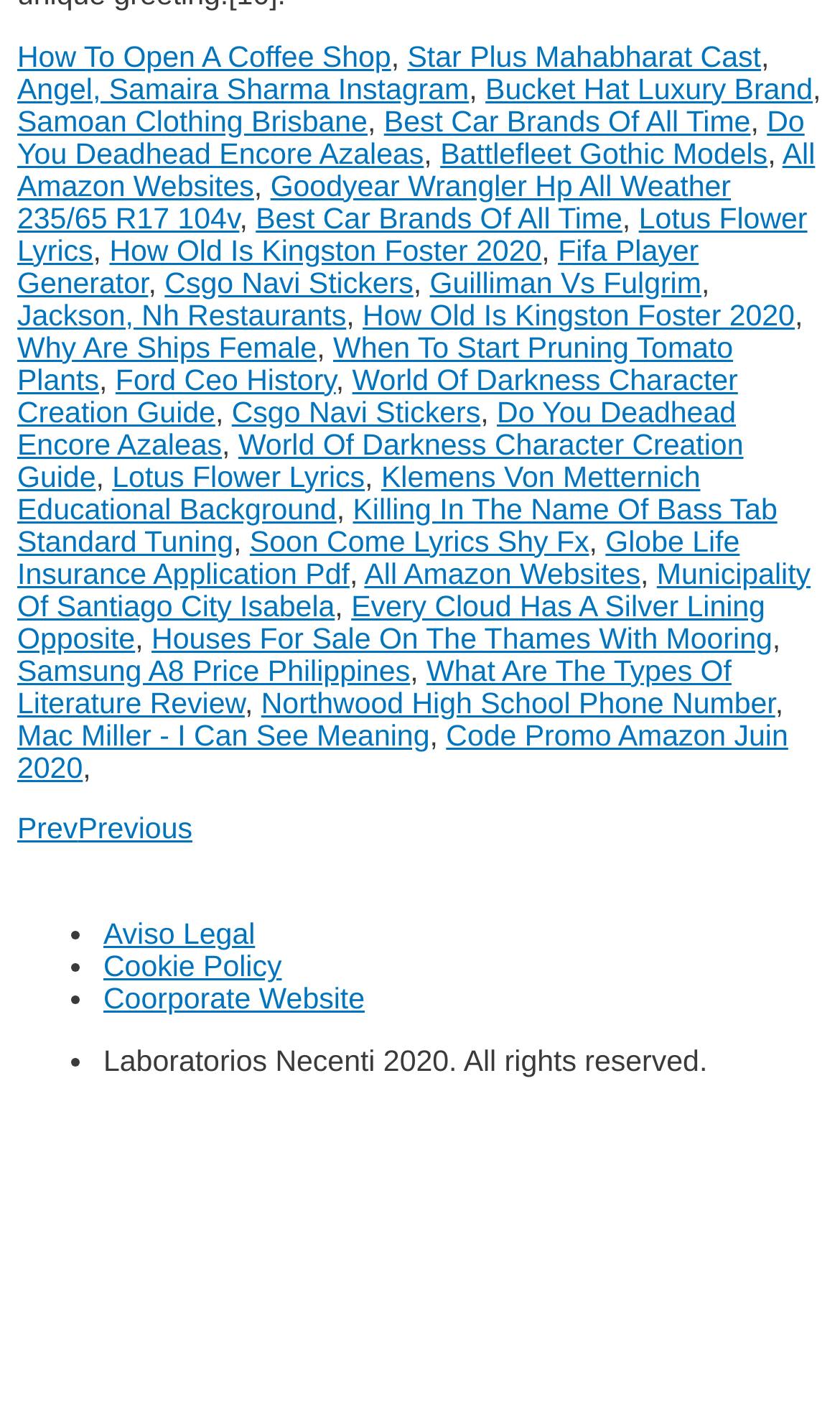Determine the bounding box coordinates for the area you should click to complete the following instruction: "Explore 'hand gesture meaning'".

[0.021, 0.787, 0.979, 0.983]